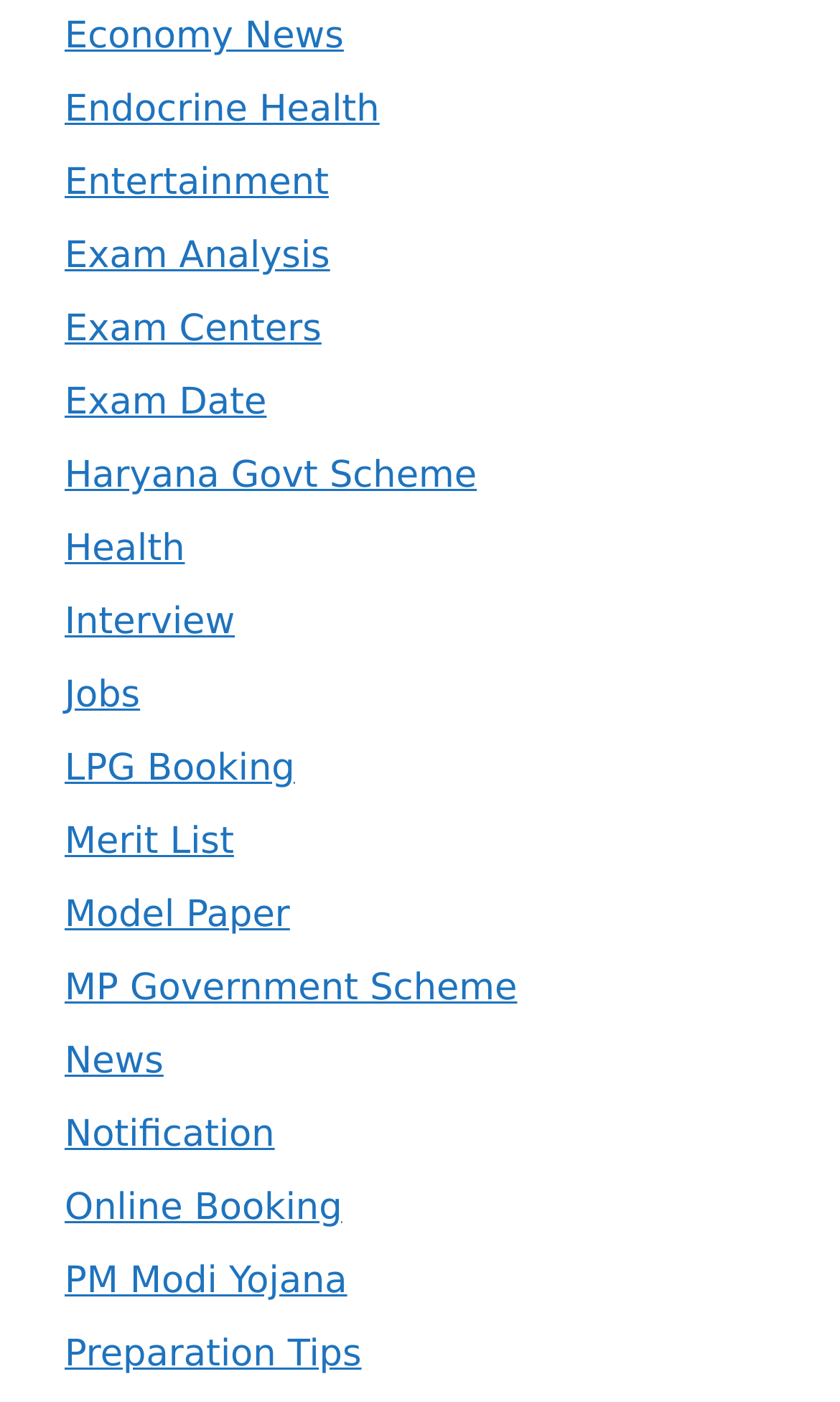Specify the bounding box coordinates of the region I need to click to perform the following instruction: "Learn about PM Modi Yojana". The coordinates must be four float numbers in the range of 0 to 1, i.e., [left, top, right, bottom].

[0.077, 0.899, 0.413, 0.93]